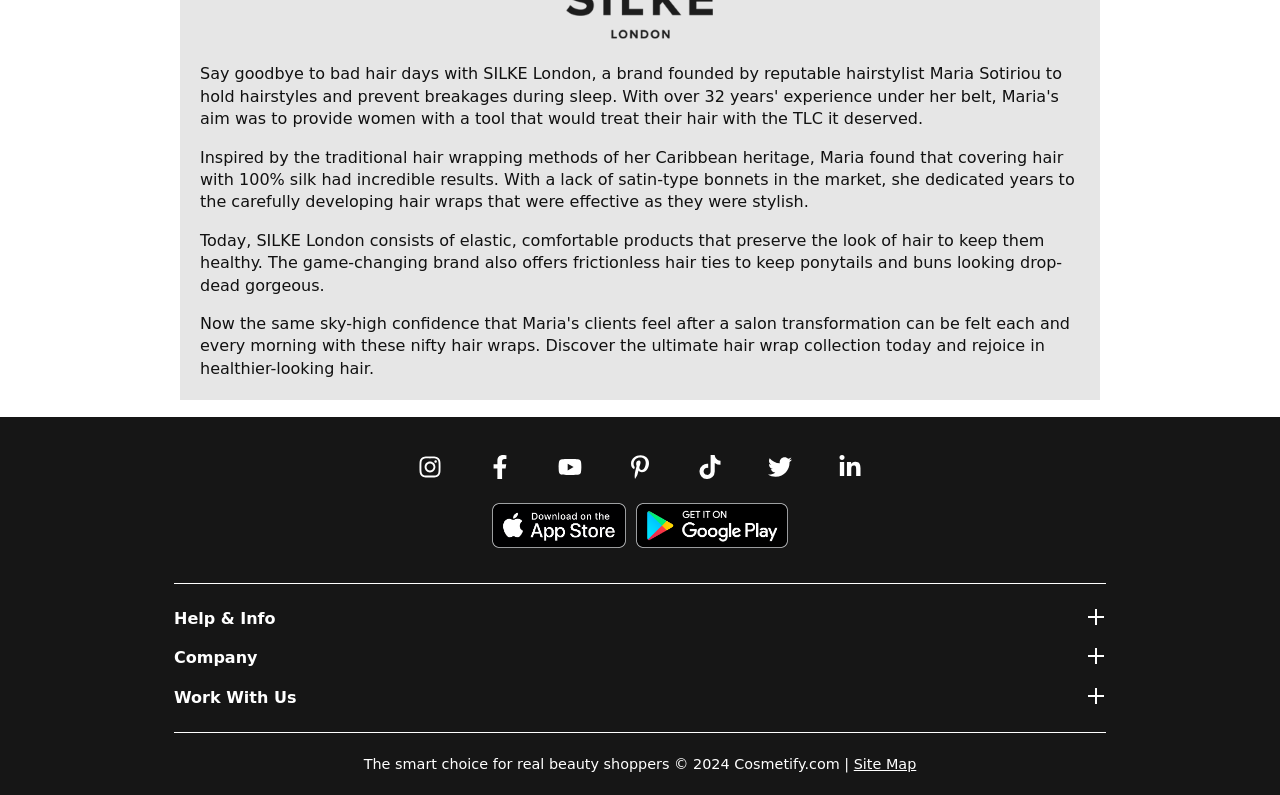Provide the bounding box coordinates of the HTML element this sentence describes: "Site Map". The bounding box coordinates consist of four float numbers between 0 and 1, i.e., [left, top, right, bottom].

[0.66, 0.951, 0.716, 0.971]